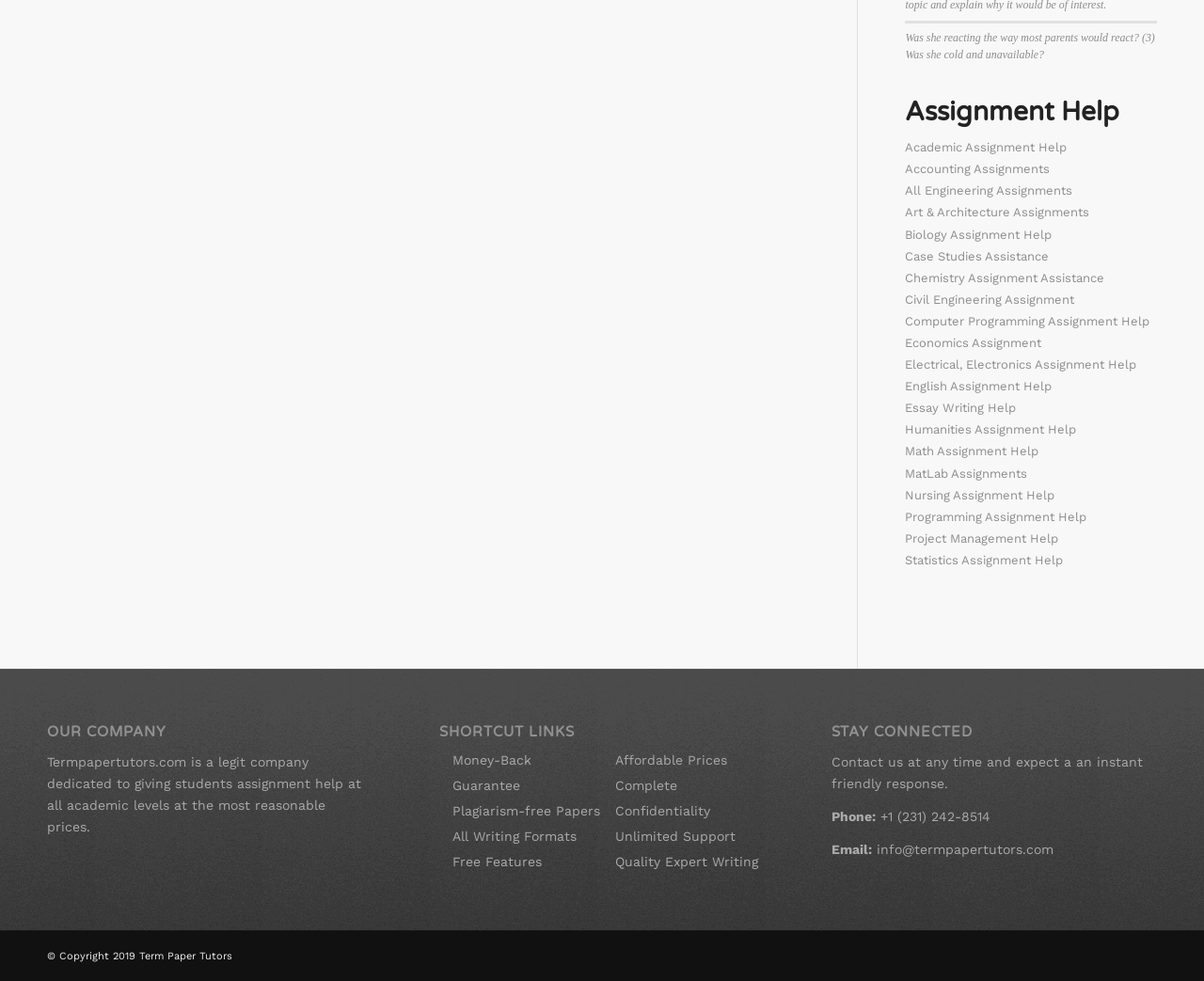Find the coordinates for the bounding box of the element with this description: "Unlimited Support".

[0.511, 0.845, 0.611, 0.86]